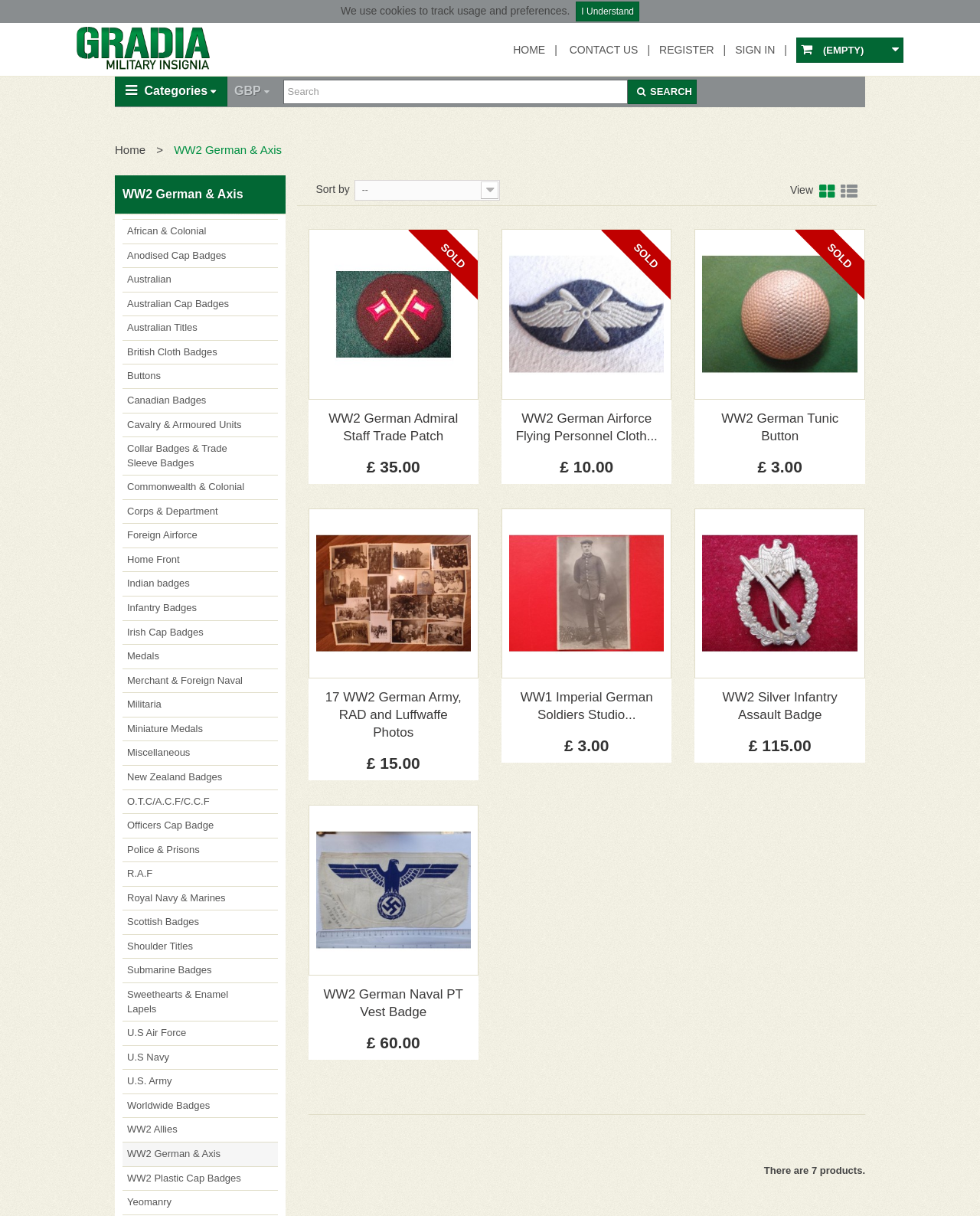Give a one-word or phrase response to the following question: How many products are shown on this page?

3